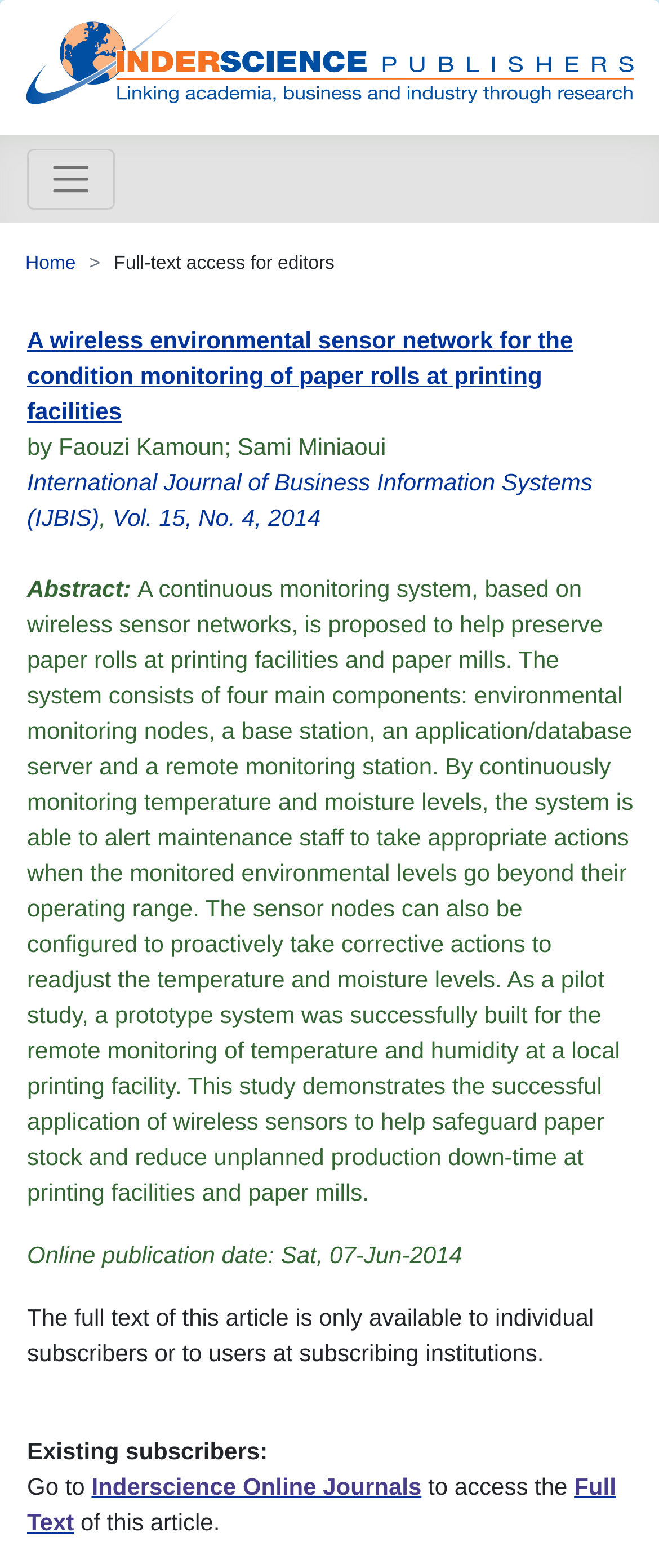Who are the authors of the research article?
Use the information from the image to give a detailed answer to the question.

I found the authors of the research article by looking at the static text element with the text 'by Faouzi Kamoun; Sami Miniaoui' which is located below the title of the research article.